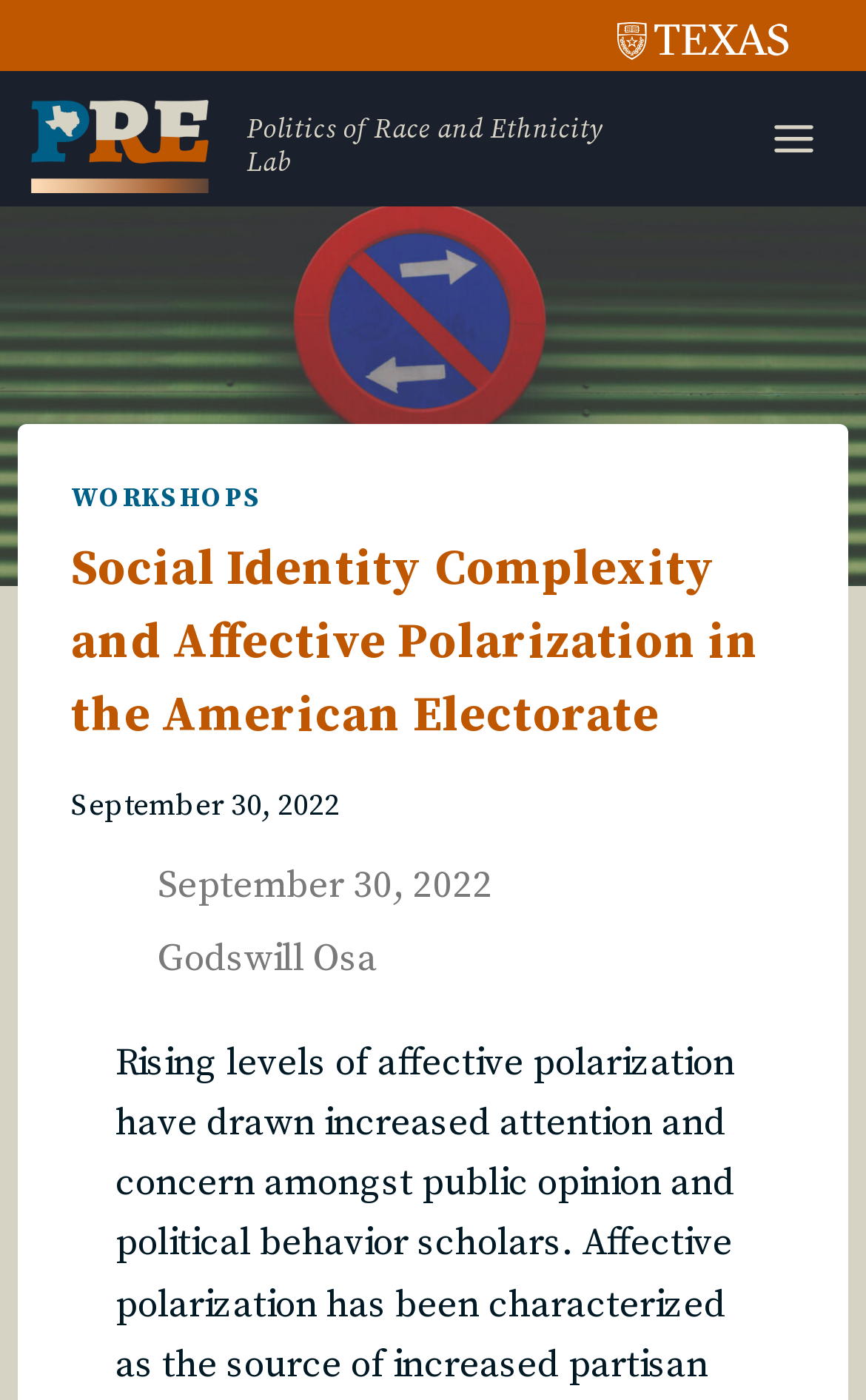Is the menu expanded?
Based on the image, respond with a single word or phrase.

No